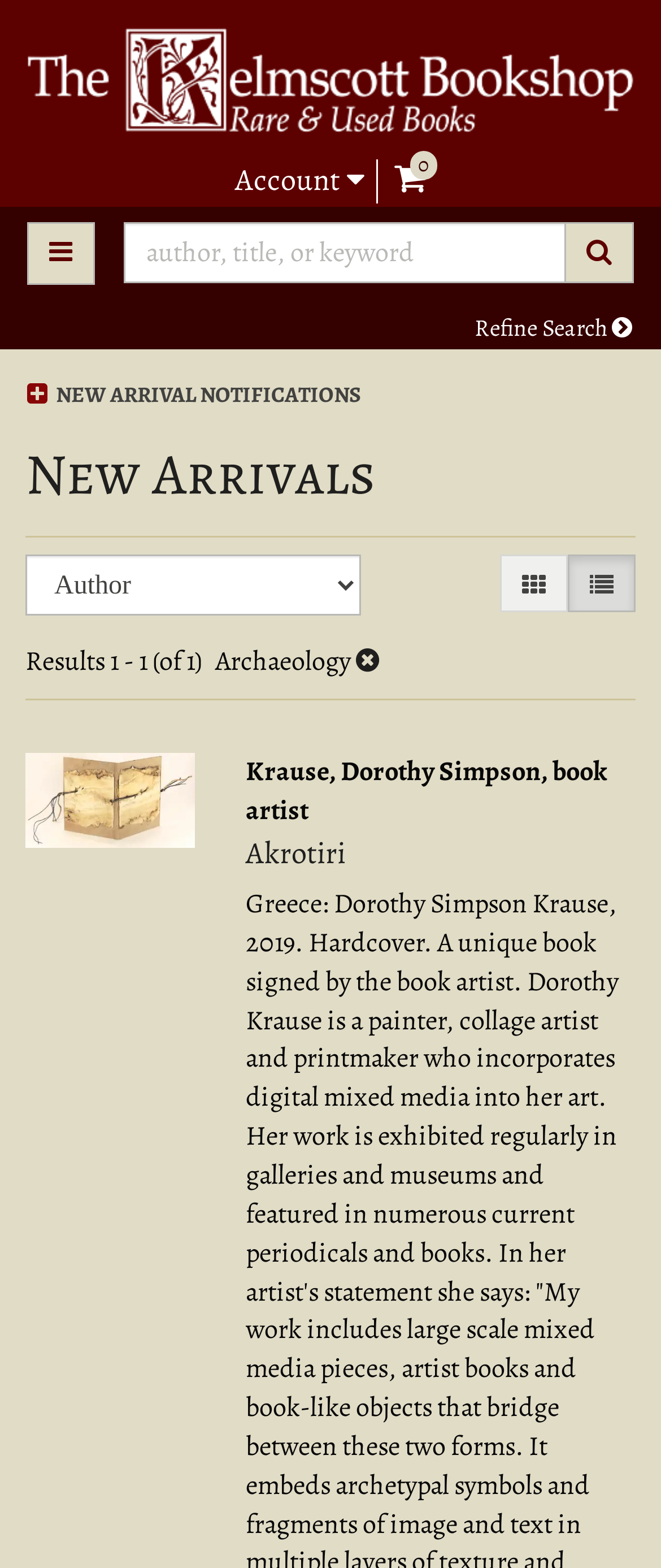For the following element description, predict the bounding box coordinates in the format (top-left x, top-left y, bottom-right x, bottom-right y). All values should be floating point numbers between 0 and 1. Description: Search

None